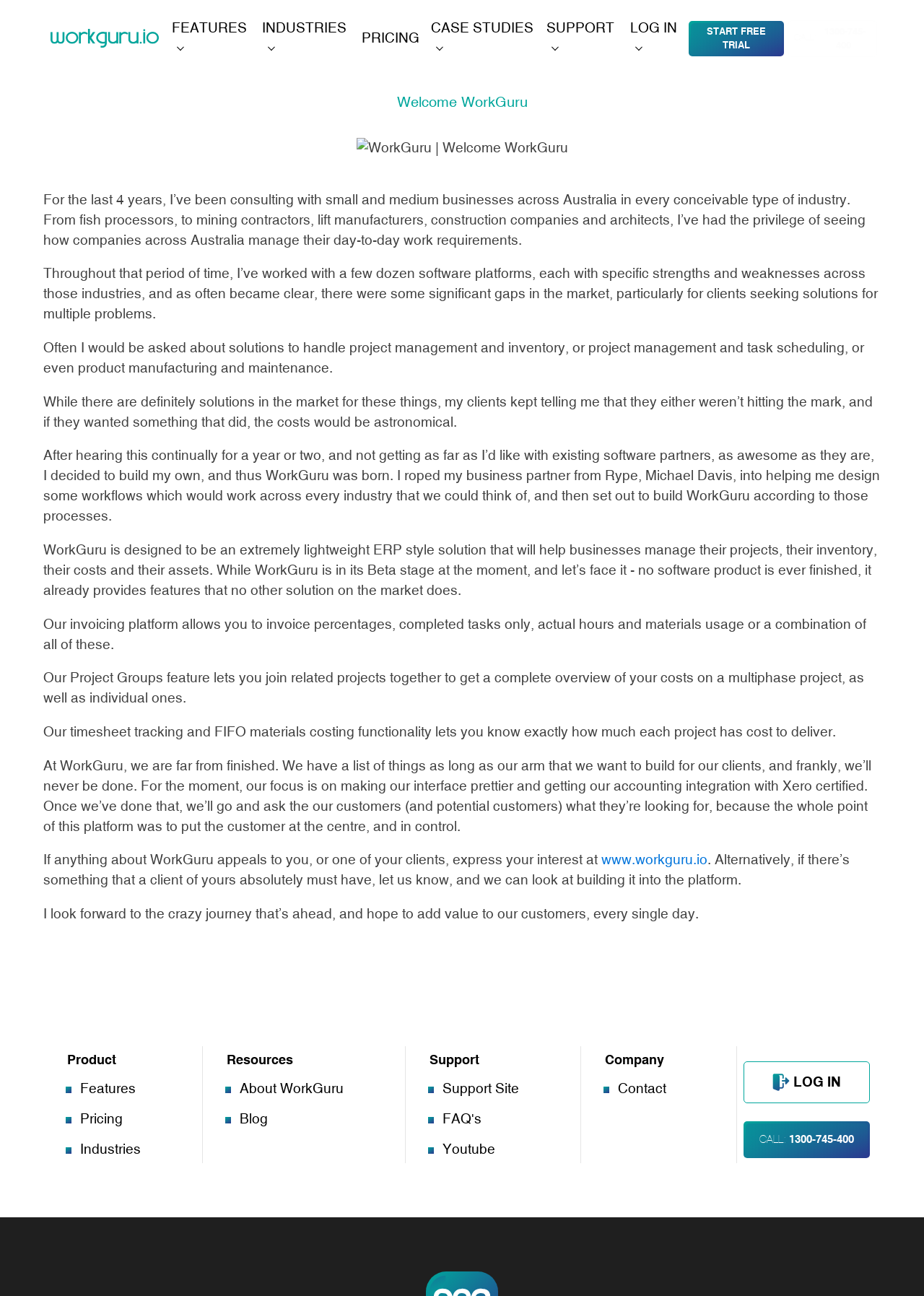Explain the contents of the webpage comprehensively.

The webpage is titled "Welcome WorkGuru" and has a prominent logo at the top left corner. Below the logo, there are five main navigation links: "FEATURES", "INDUSTRIES", "PRICING", "CASE STUDIES", and "SUPPORT". To the right of these links, there is a "LOG IN" button and a "START FREE TRIAL" button.

The main content of the page is a personal message from the founder of WorkGuru, describing their experience consulting with small and medium businesses across Australia and the inspiration behind creating WorkGuru. The text is divided into several paragraphs, each describing a specific aspect of WorkGuru's development and features.

Below the main content, there is a section with three columns, each labeled "Product", "Resources", and "Support". Each column contains a list of links to related pages, such as "Features", "Pricing", "Industries", "About WorkGuru", "Blog", "Support Site", "FAQ's", "Youtube", "Contact", and "LOG IN".

At the bottom right corner of the page, there is a "CALL: 1300-745-400" link and a "LOG IN" button with an accompanying icon.